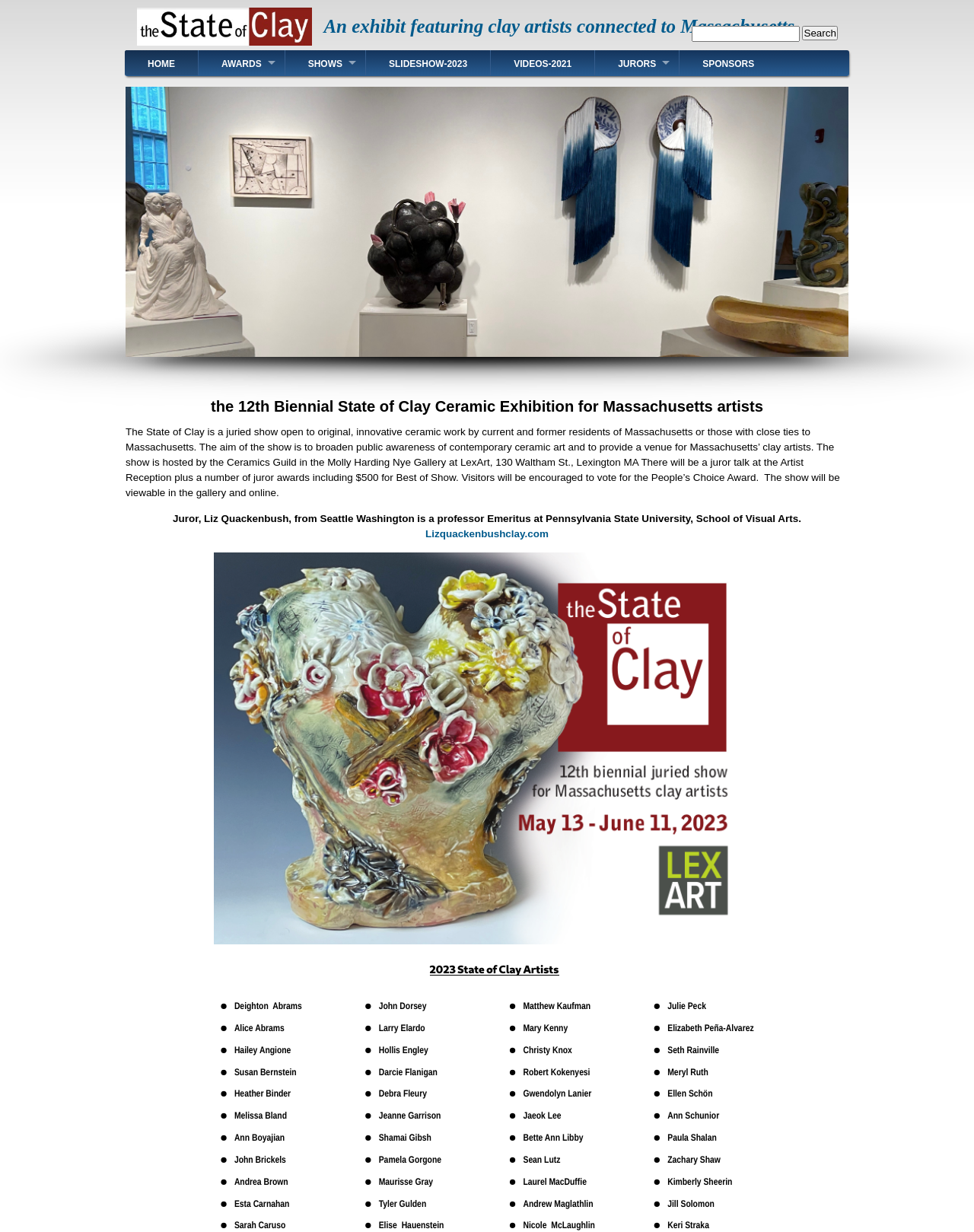Specify the bounding box coordinates of the area to click in order to execute this command: 'Go to the home page'. The coordinates should consist of four float numbers ranging from 0 to 1, and should be formatted as [left, top, right, bottom].

[0.128, 0.041, 0.203, 0.061]